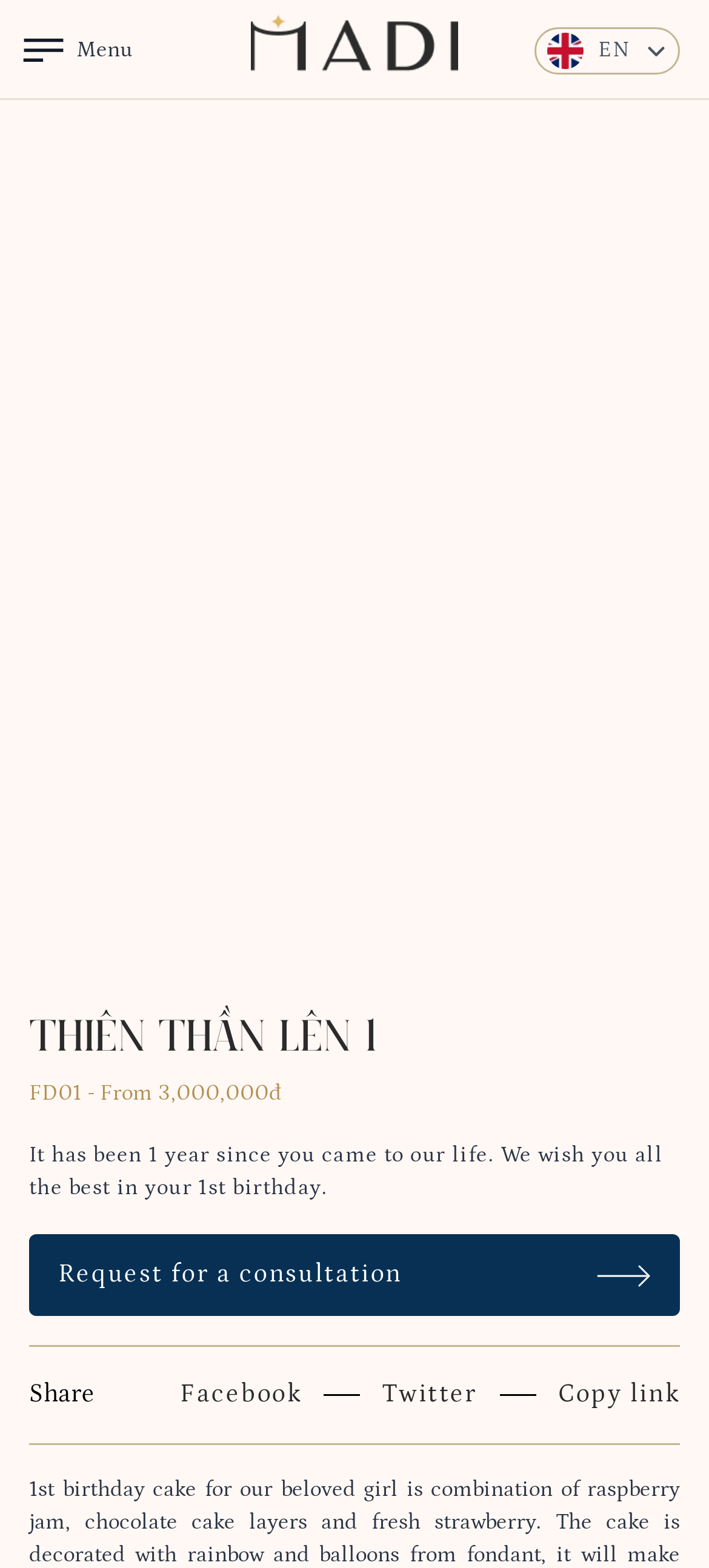What is the language of the webpage?
Look at the image and respond with a single word or a short phrase.

English and Vietnamese